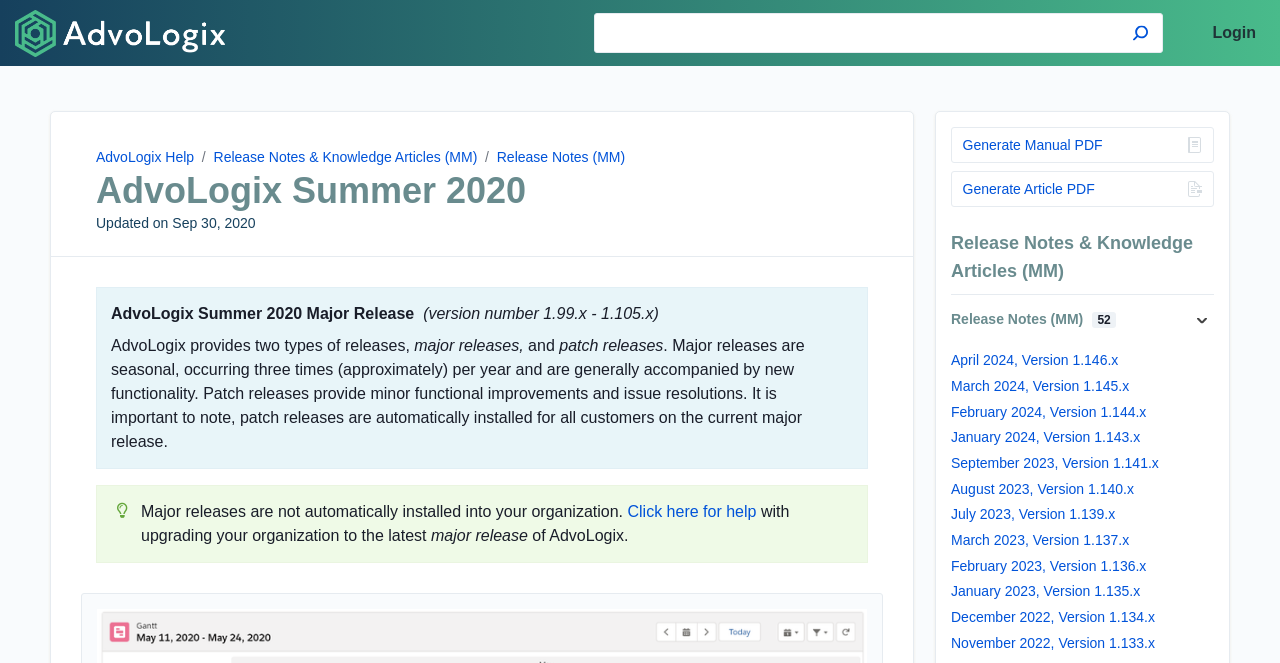Could you determine the bounding box coordinates of the clickable element to complete the instruction: "Generate a manual PDF"? Provide the coordinates as four float numbers between 0 and 1, i.e., [left, top, right, bottom].

[0.743, 0.192, 0.948, 0.246]